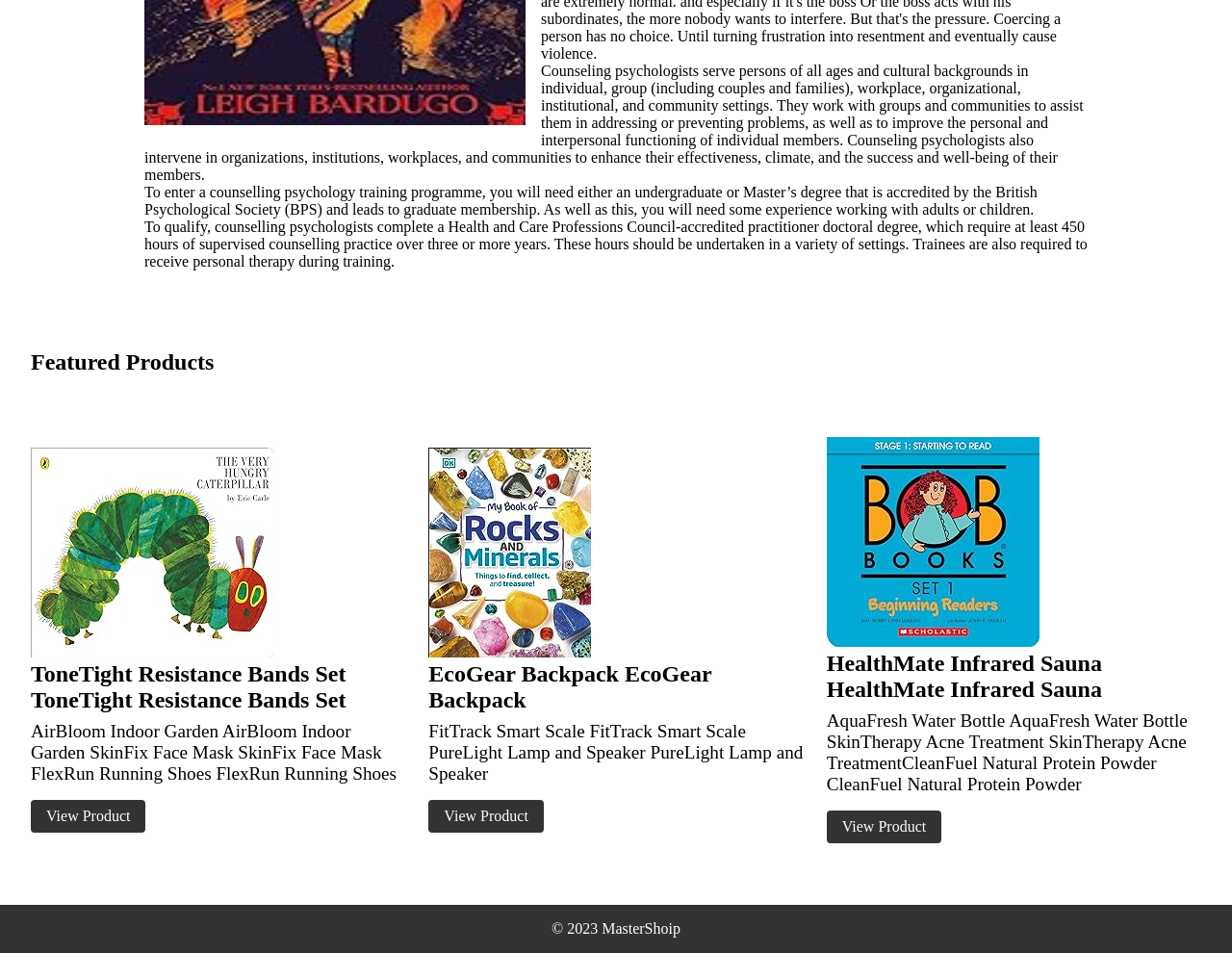Predict the bounding box coordinates of the UI element that matches this description: "View Product". The coordinates should be in the format [left, top, right, bottom] with each value between 0 and 1.

[0.671, 0.851, 0.764, 0.885]